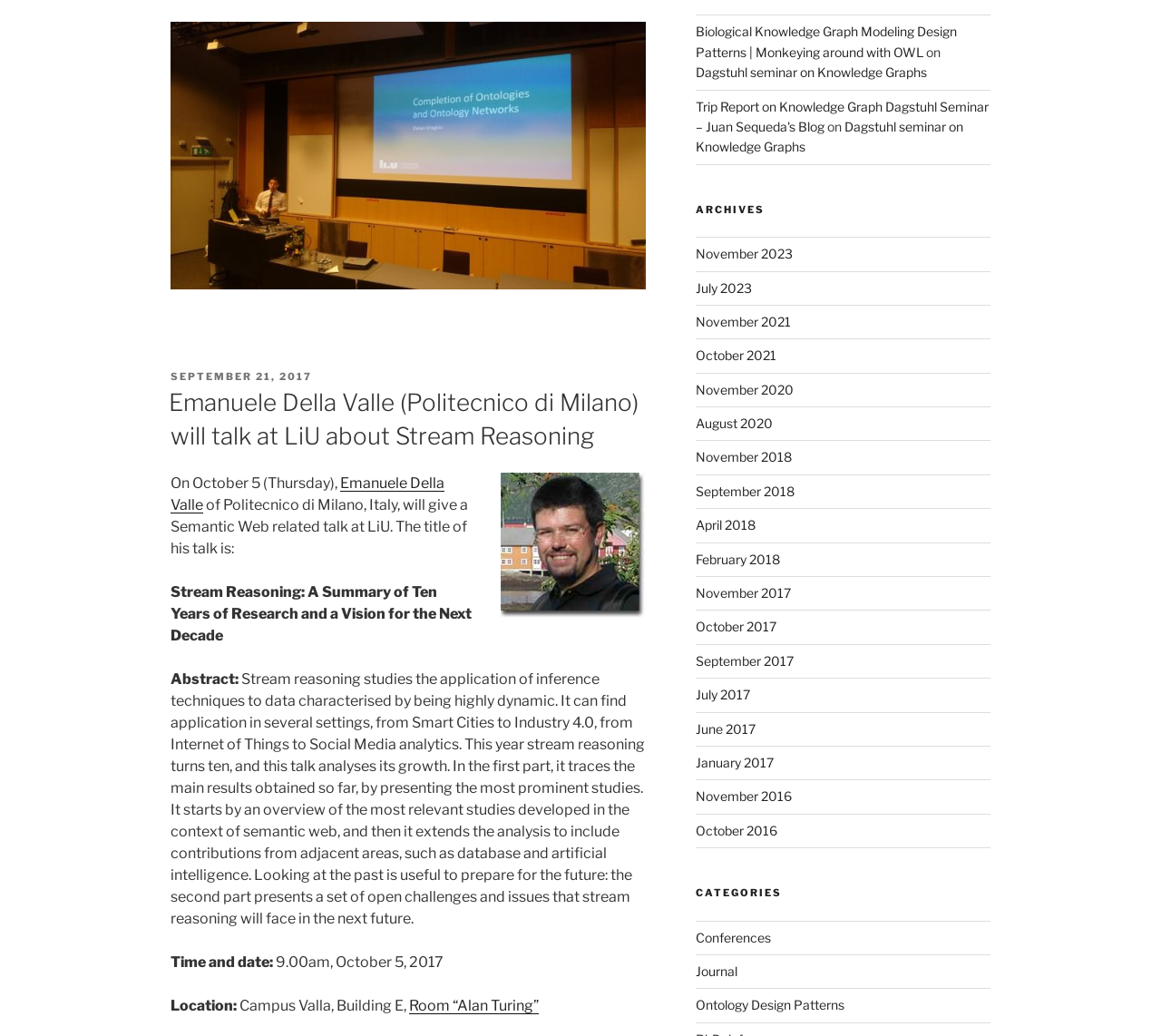Find the bounding box coordinates of the element I should click to carry out the following instruction: "View the archives for November 2017".

[0.599, 0.565, 0.681, 0.58]